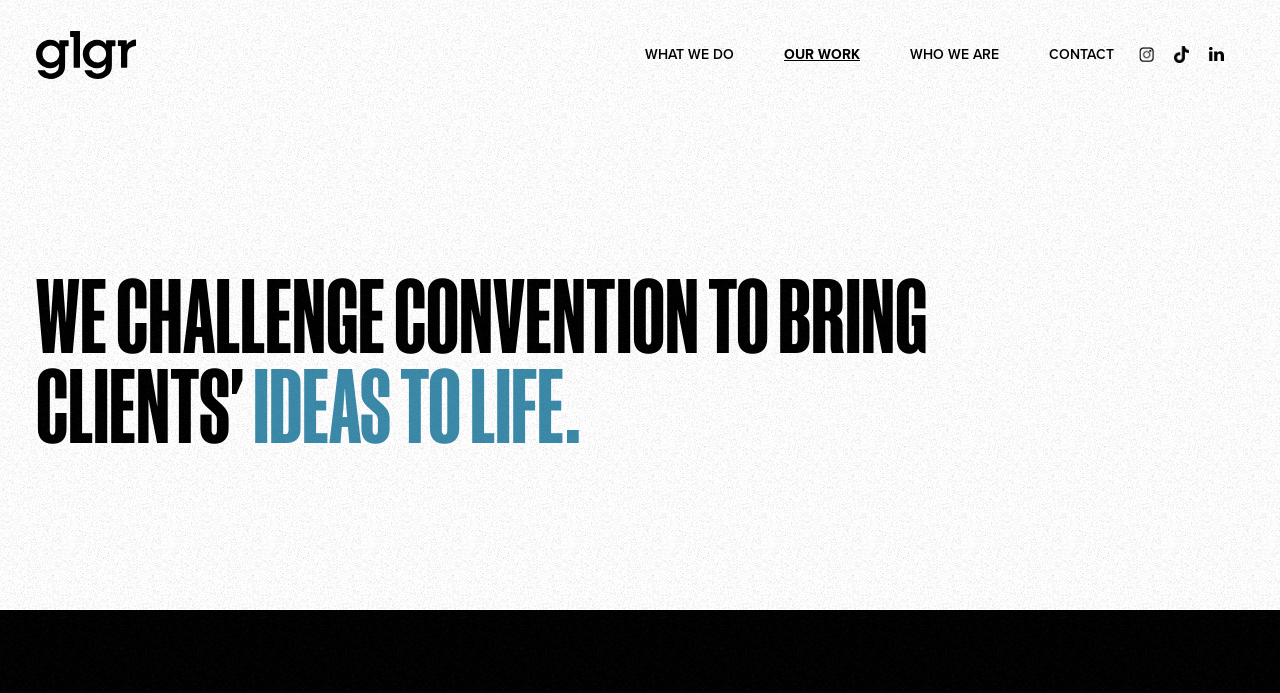Please find and give the text of the main heading on the webpage.

WE CHALLENGE CONVENTION TO BRING CLIENTS' IDEAS TO LIFE.